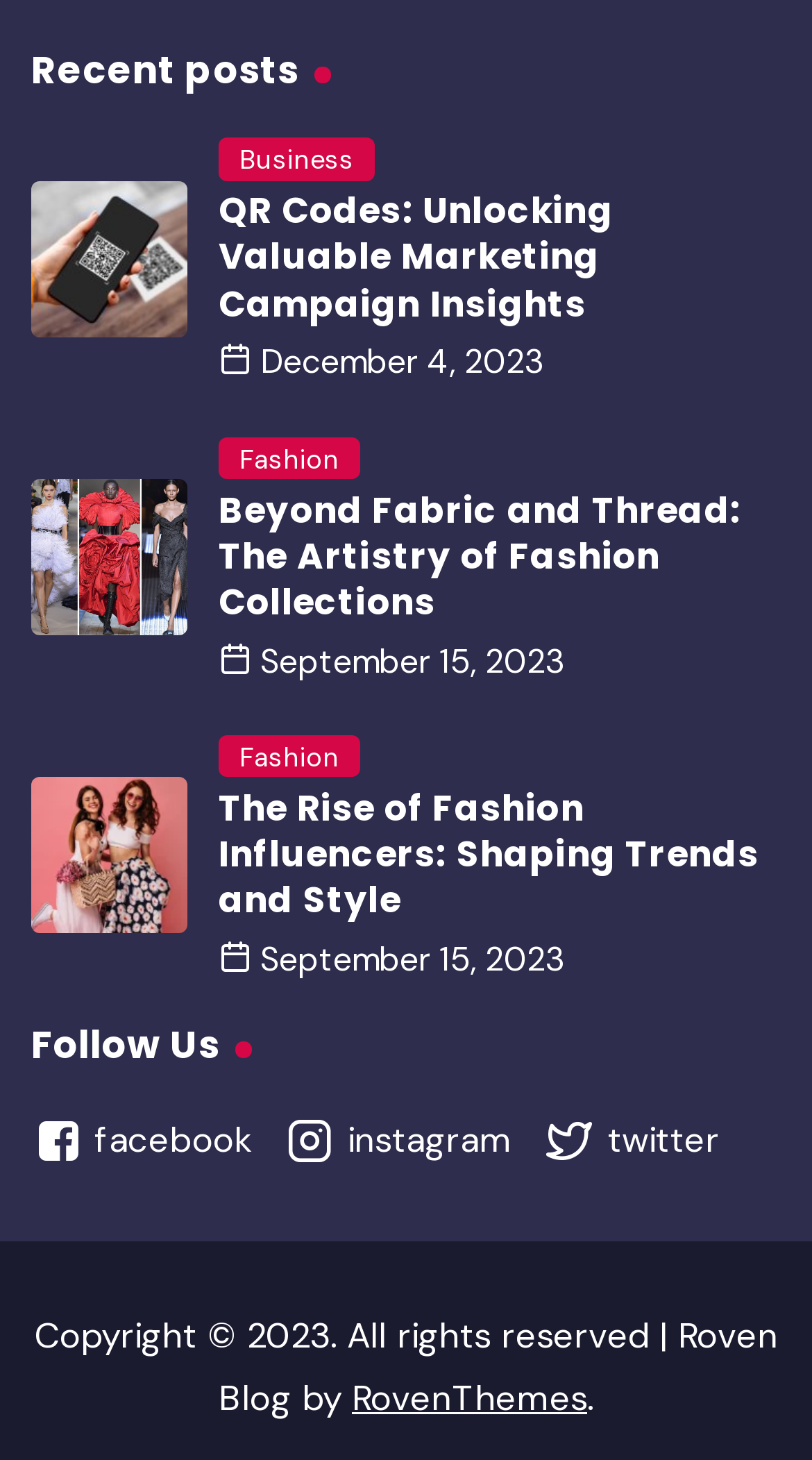What is the theme of the posts on this webpage?
Using the image, provide a detailed and thorough answer to the question.

The theme of the posts on this webpage can be determined by looking at the headings and categories of the posts, which are related to fashion and business.